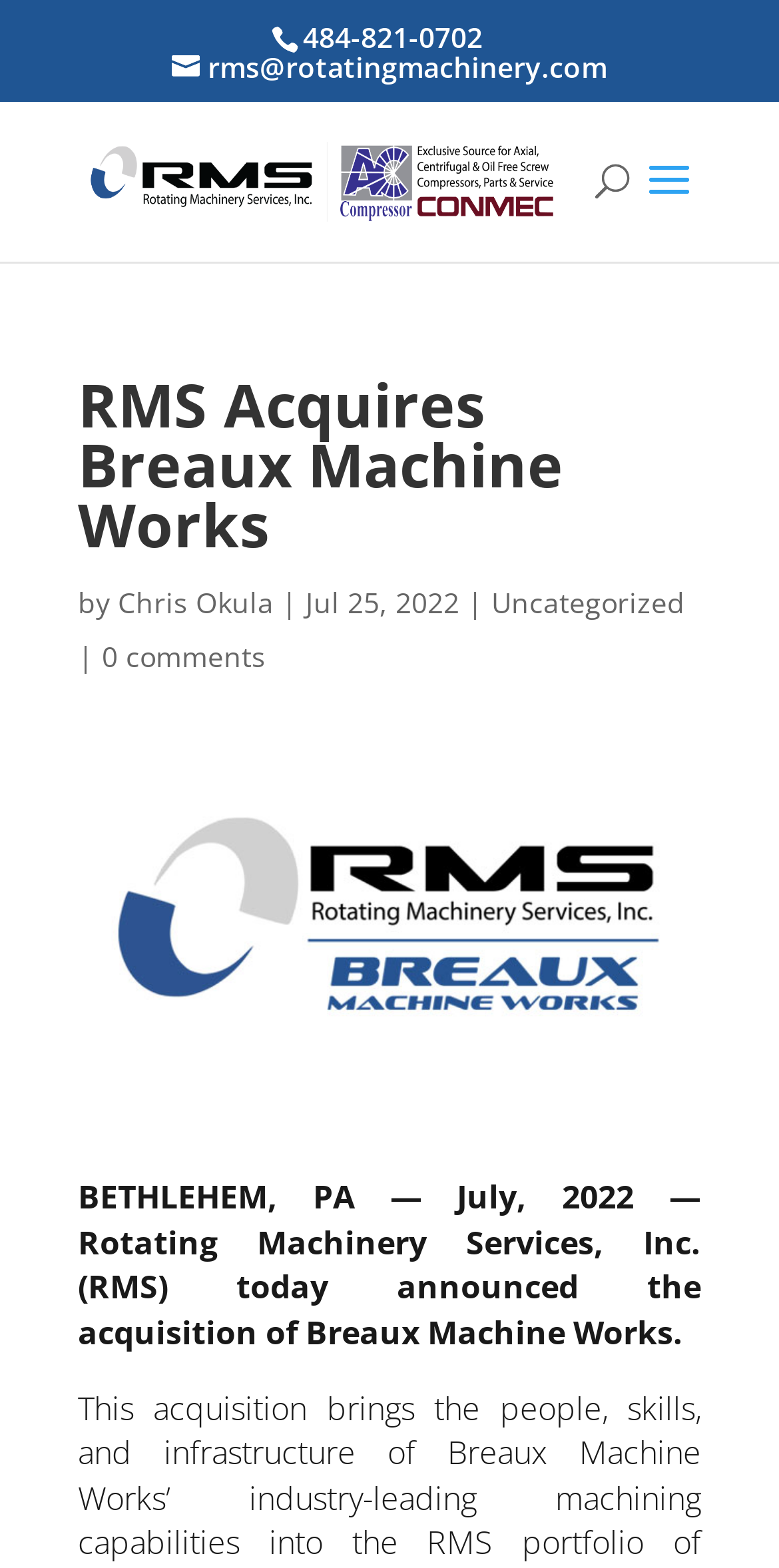Using the provided description alt="Rotating Machinery Services Inc.", find the bounding box coordinates for the UI element. Provide the coordinates in (top-left x, top-left y, bottom-right x, bottom-right y) format, ensuring all values are between 0 and 1.

[0.11, 0.099, 0.71, 0.128]